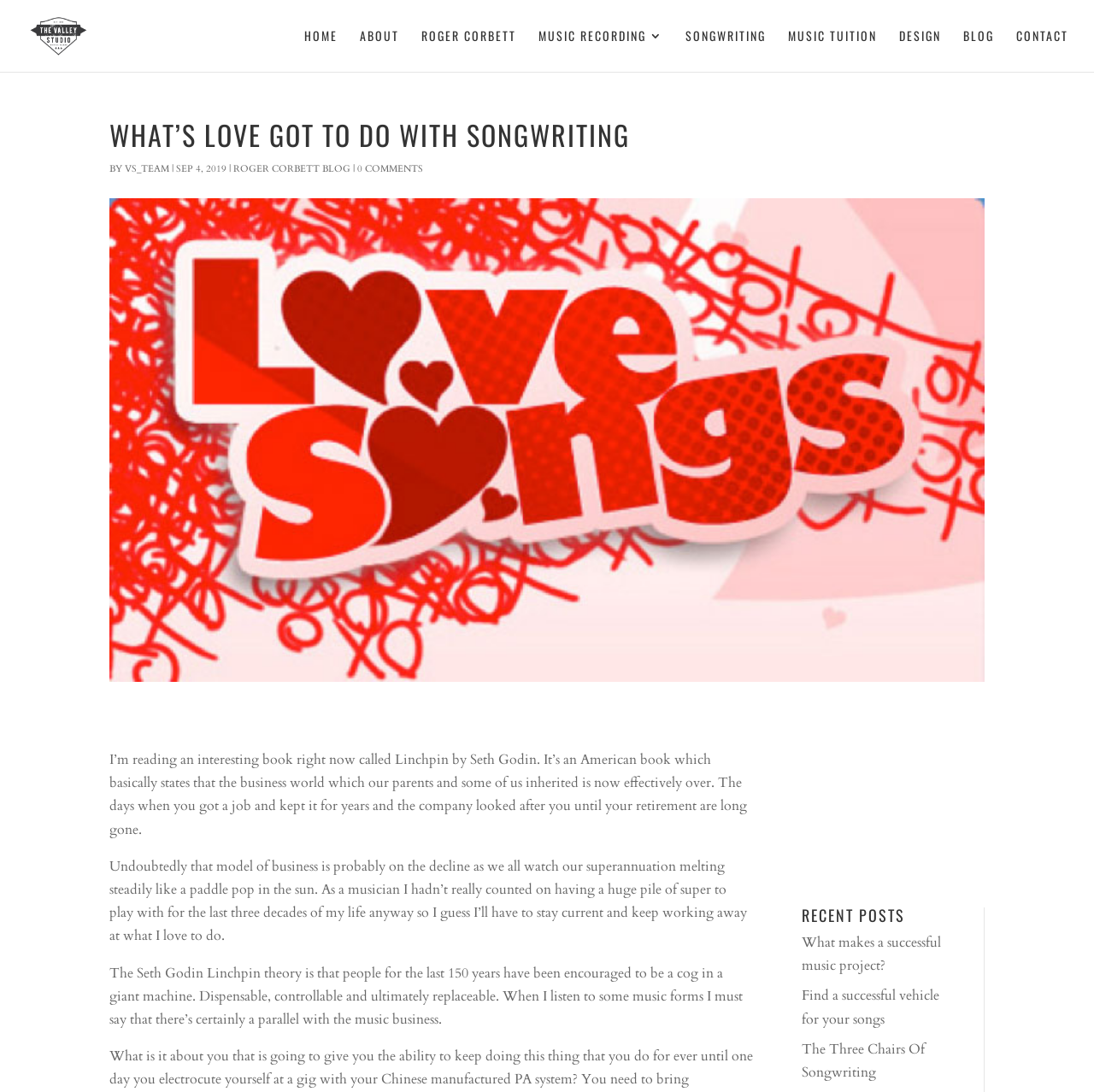Given the description of a UI element: "Read Article", identify the bounding box coordinates of the matching element in the webpage screenshot.

None